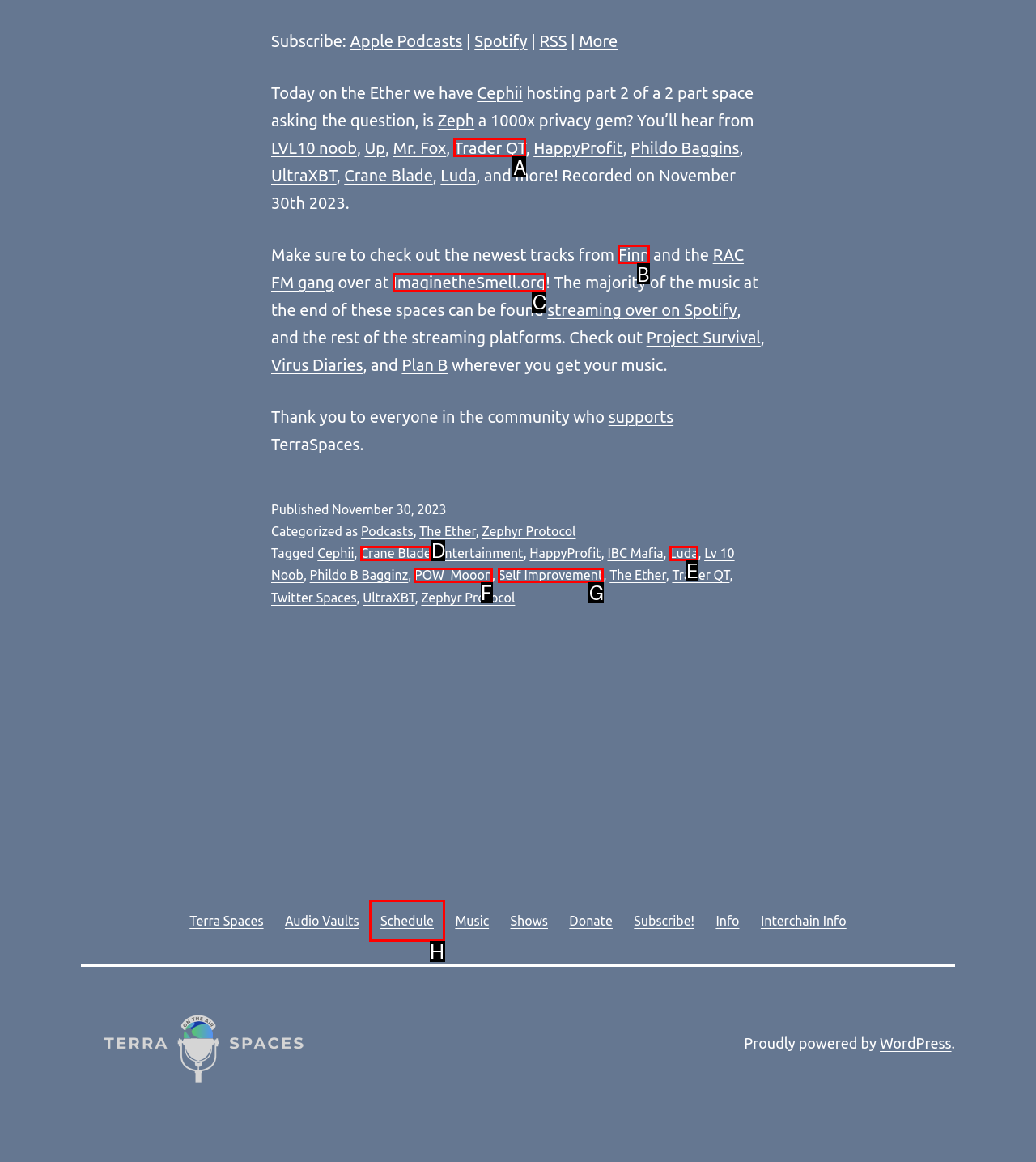Identify the correct letter of the UI element to click for this task: Visit the website ImaginetheSmell.org
Respond with the letter from the listed options.

C